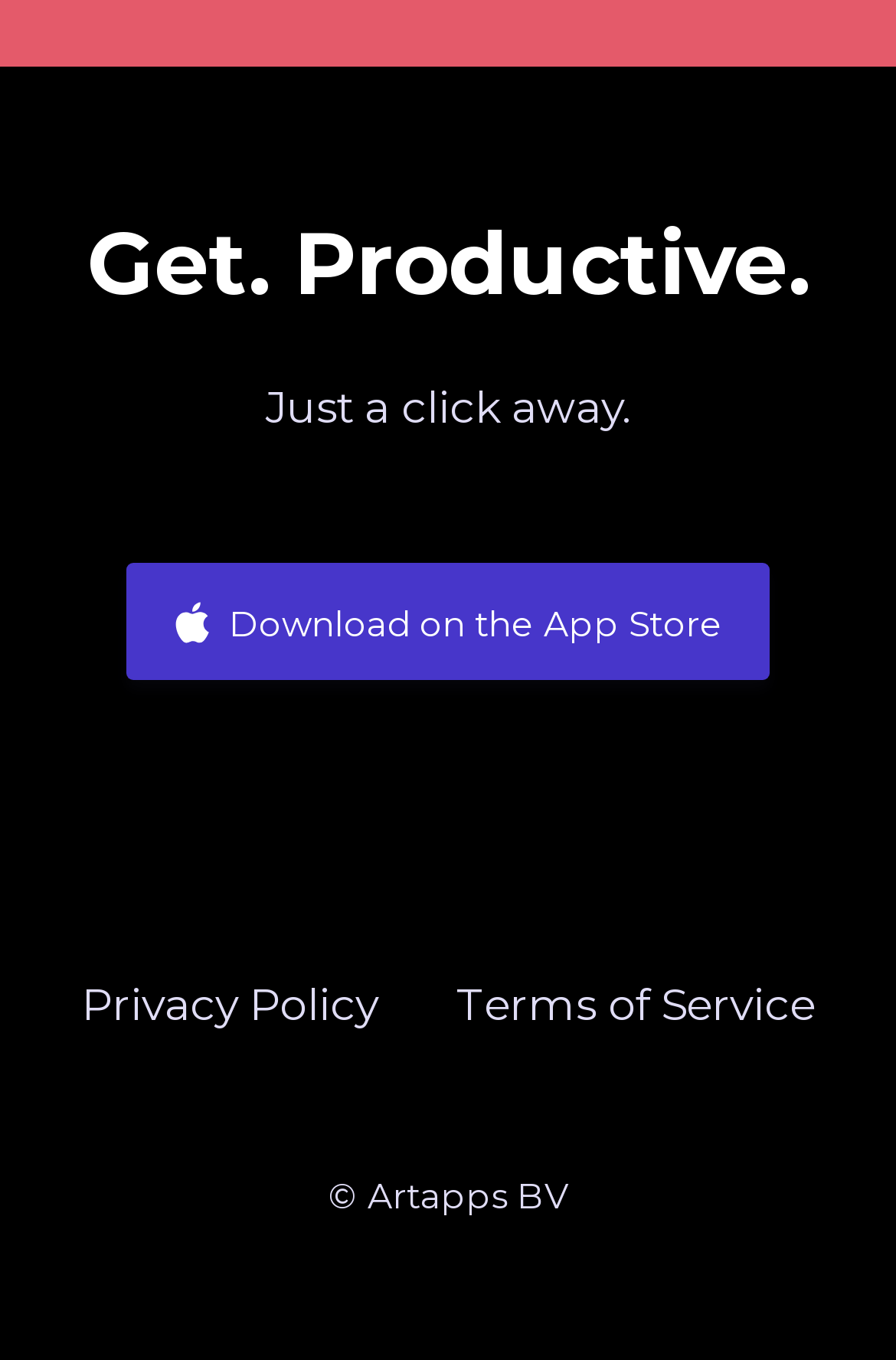Refer to the image and provide a thorough answer to this question:
What is the company name mentioned at the bottom of the webpage?

The company name mentioned at the bottom of the webpage is 'Artapps BV', which is indicated by the StaticText element with the text 'Artapps BV'.